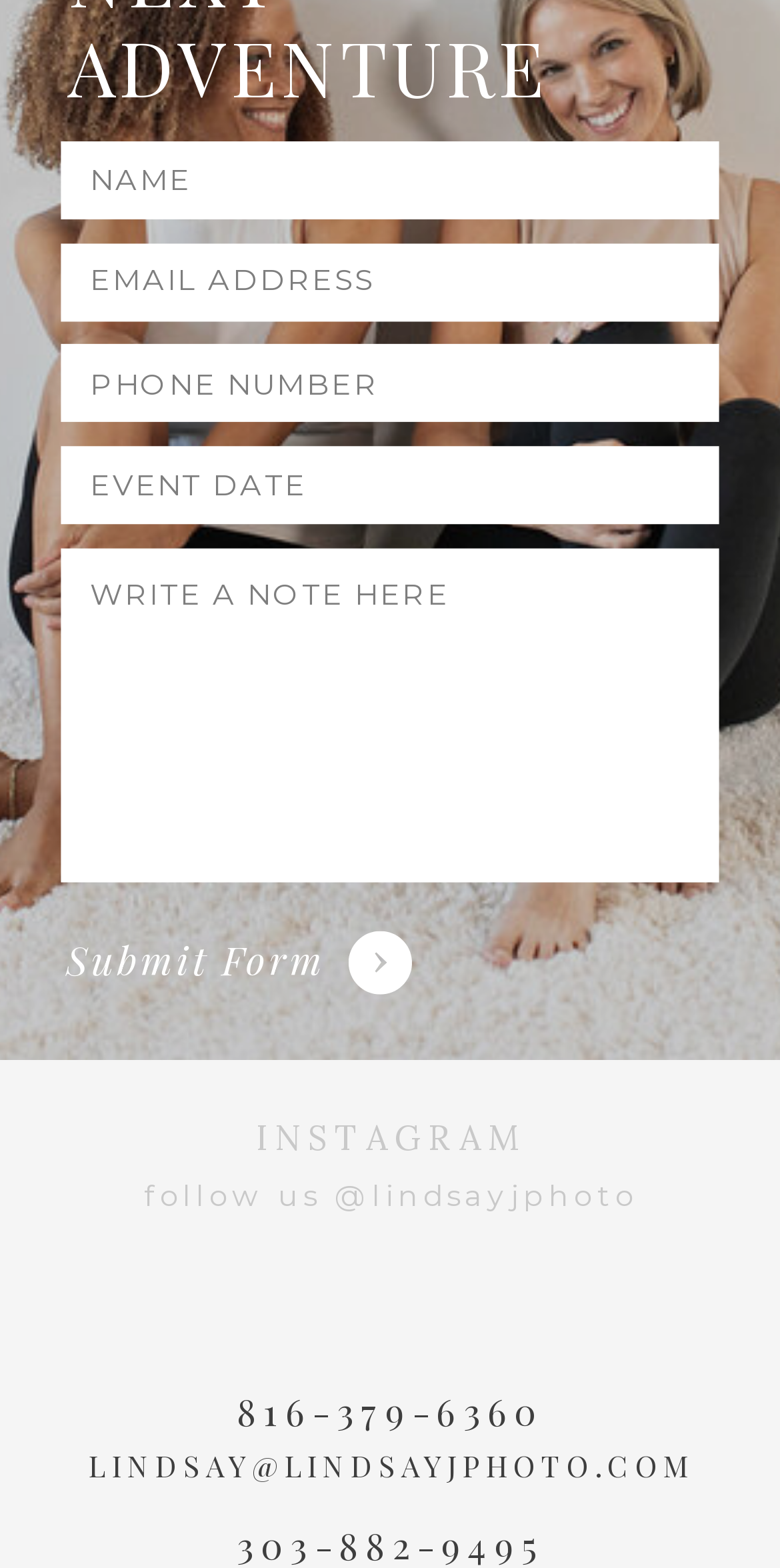Locate the bounding box coordinates of the area you need to click to fulfill this instruction: 'Submit the form'. The coordinates must be in the form of four float numbers ranging from 0 to 1: [left, top, right, bottom].

[0.084, 0.597, 0.538, 0.636]